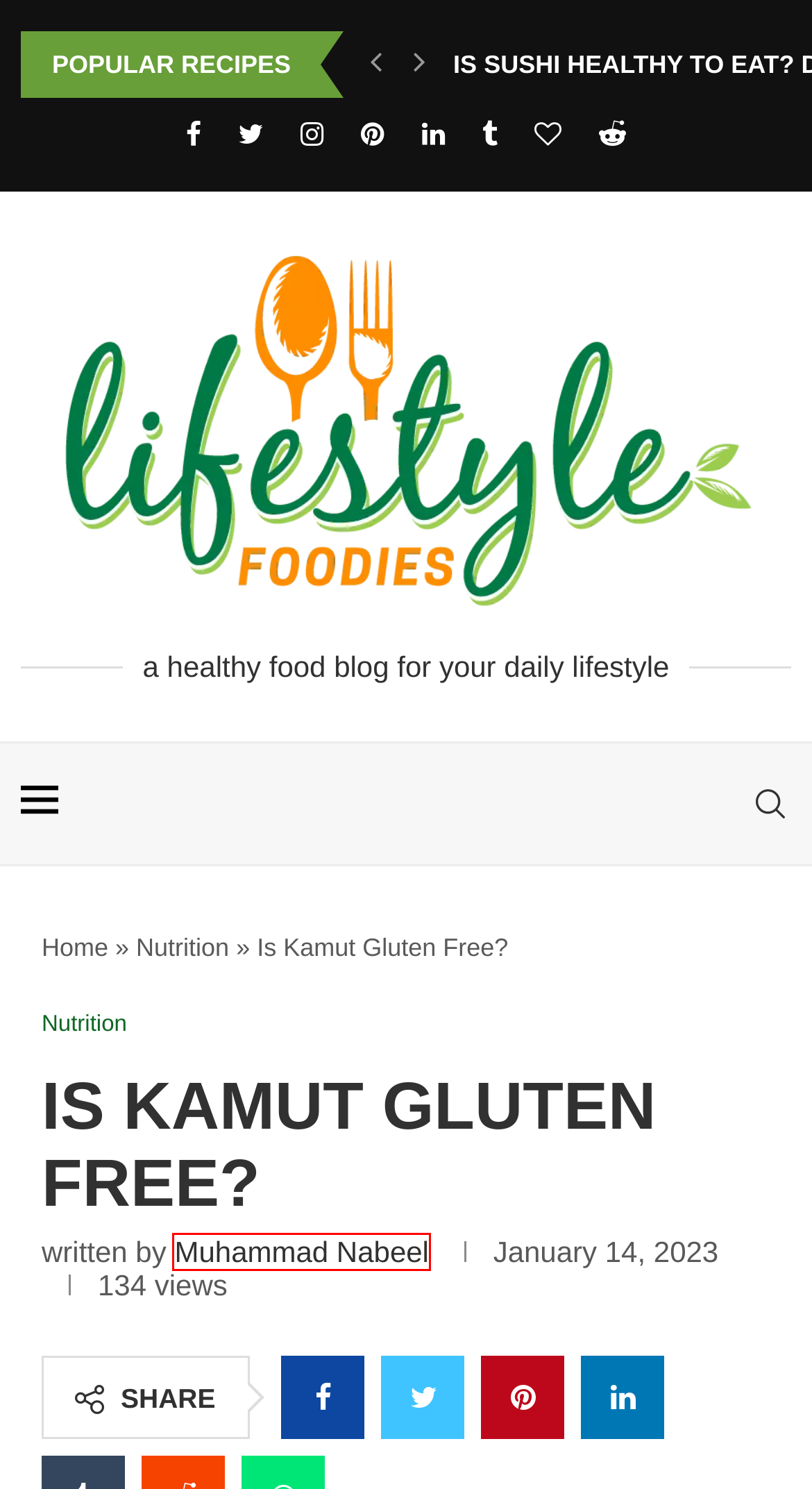You are provided with a screenshot of a webpage that has a red bounding box highlighting a UI element. Choose the most accurate webpage description that matches the new webpage after clicking the highlighted element. Here are your choices:
A. Rice - Lifestyle Foodies🍎
B. The Best Way To Eat Healthy Dinner - Lifestyle Foodies🍎
C. Apple - Lifestyle Foodies🍎
D. Avocado Roll Recipe For a Tasty Snack or Appetizer
E. Cream - Lifestyle Foodies🍎
F. Quinoa Salad - Lifestyle Foodies🍎
G. Muhammad Nabeel - Content Writer At Lifestyle Foodies
H. Smoothies - Lifestyle Foodies🍎

G